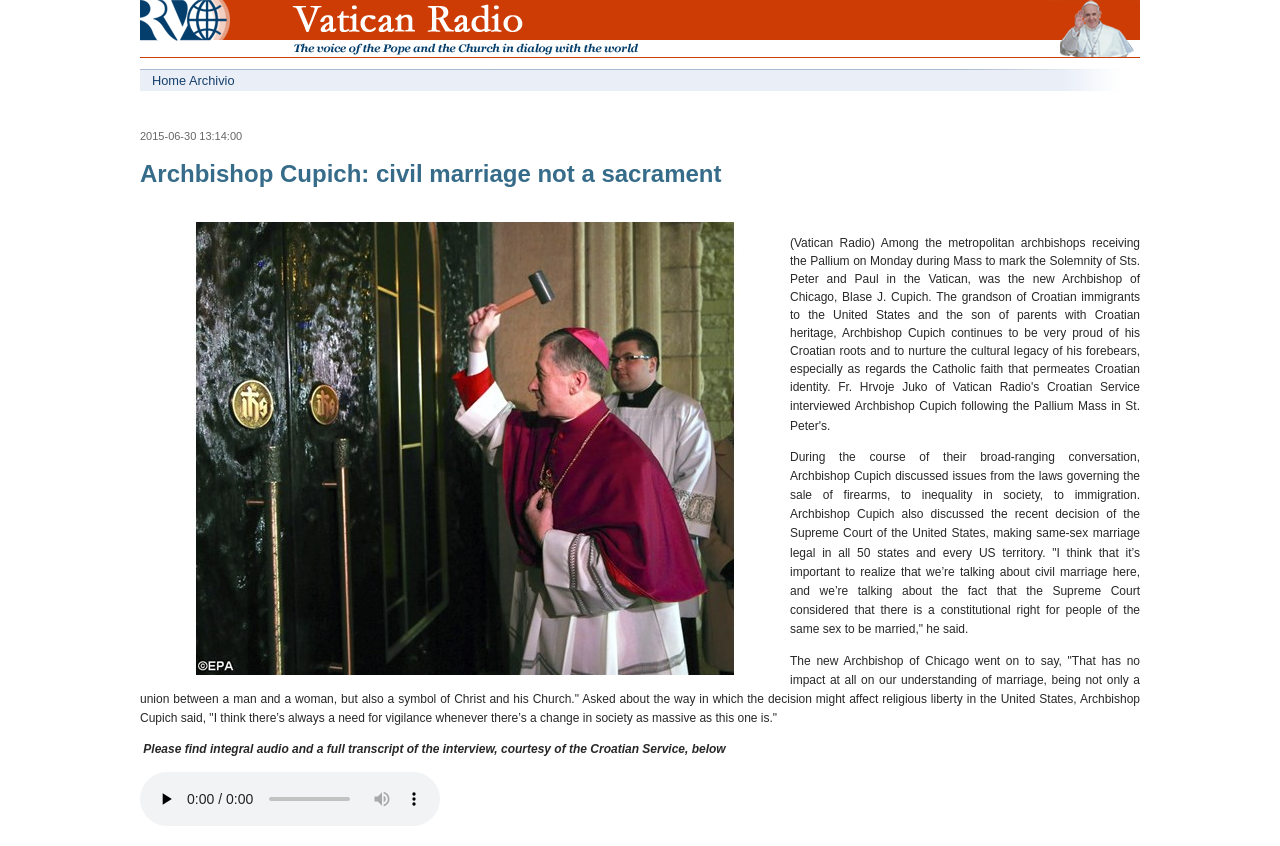What is the origin of Archbishop Cupich's parents?
Using the information from the image, answer the question thoroughly.

I found the answer by reading the text in the StaticText element with the bounding box coordinates [0.617, 0.279, 0.891, 0.466], which mentions 'the grandson of Croatian immigrants to the United States and the son of parents with Croatian heritage'.